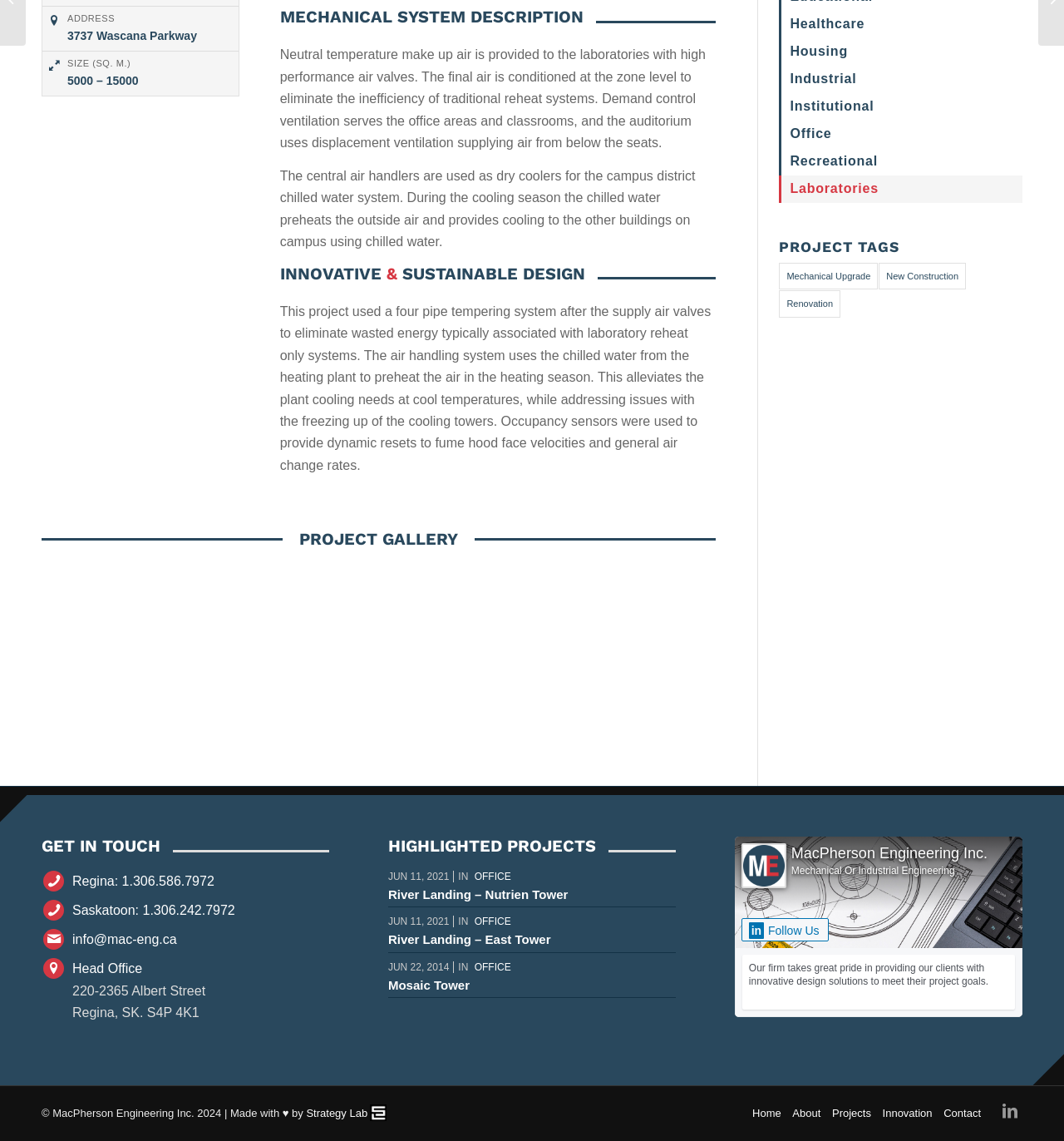Find the bounding box coordinates for the HTML element specified by: "MacPherson Engineering Inc.".

[0.744, 0.741, 0.928, 0.755]